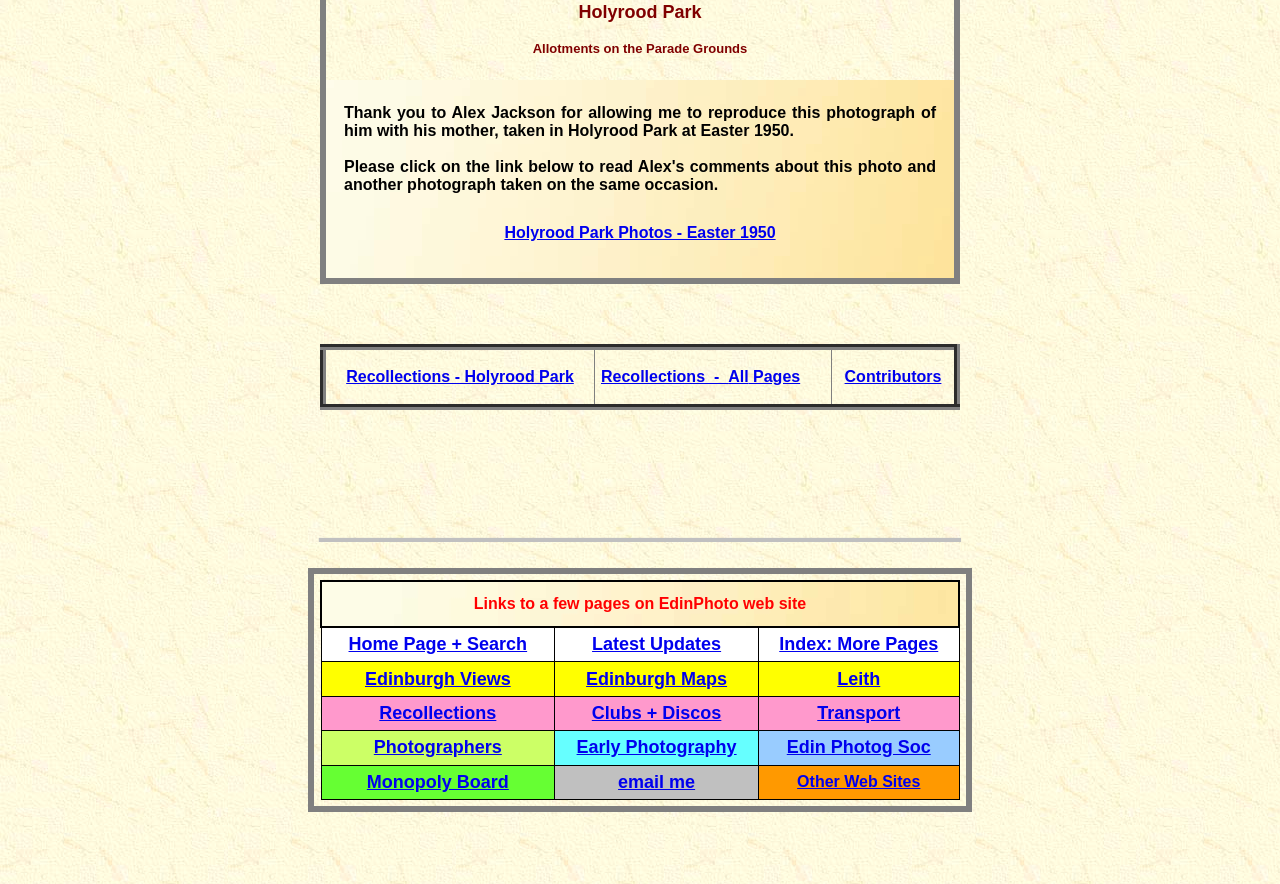Provide the bounding box coordinates for the area that should be clicked to complete the instruction: "Read the article on What is Shadow Work".

None